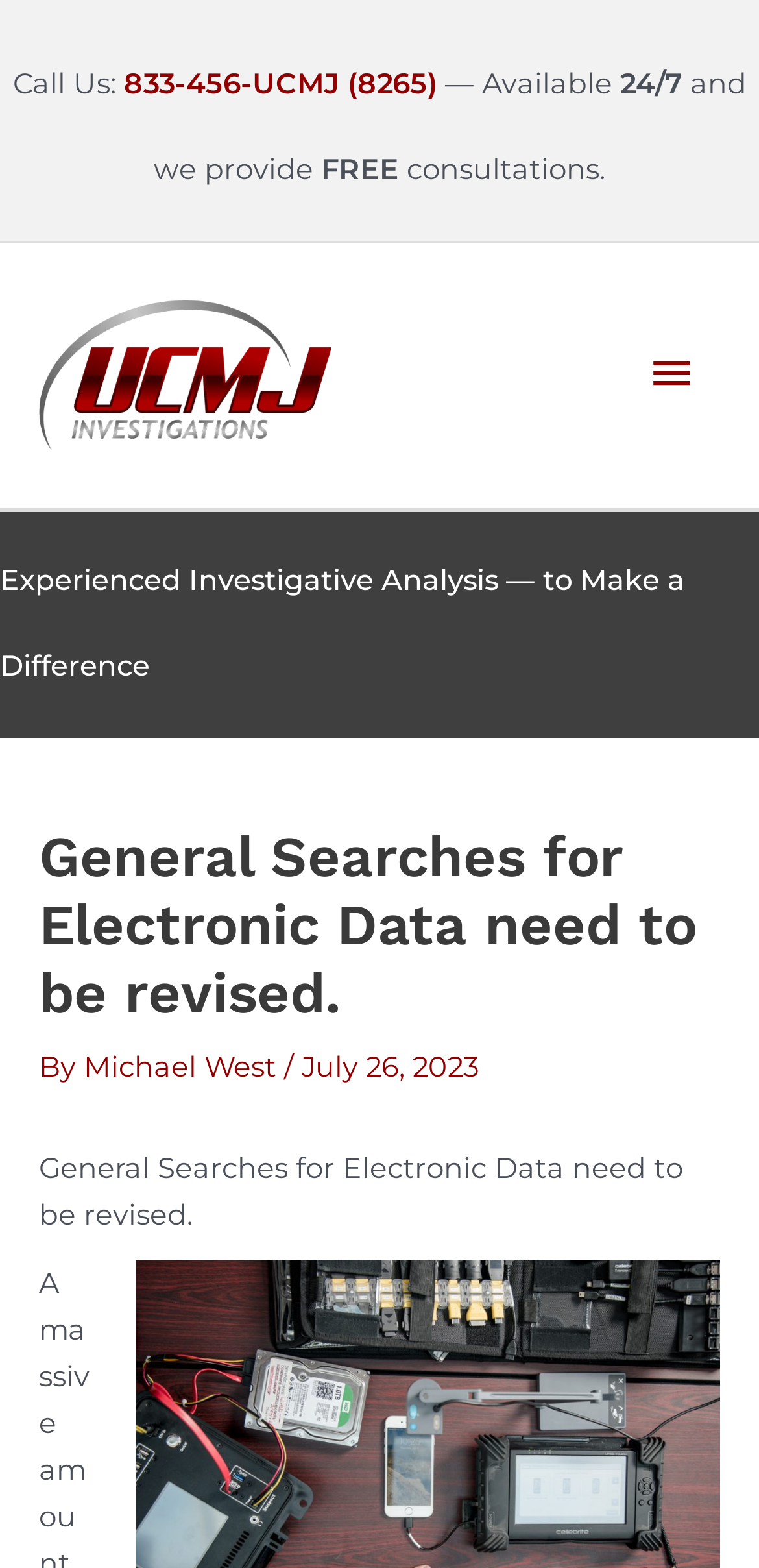Use a single word or phrase to answer this question: 
Who wrote the article?

Michael West